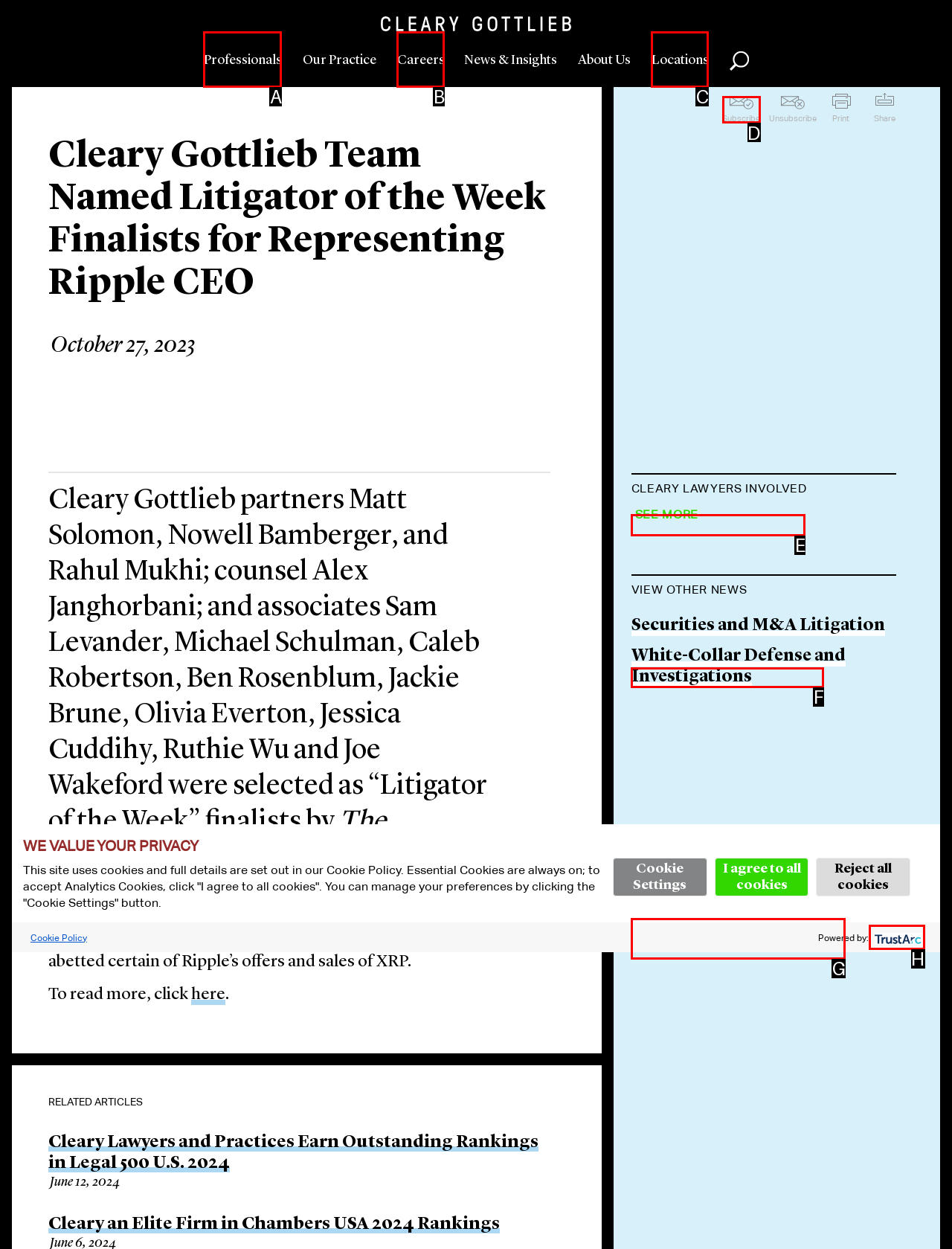Which letter corresponds to the correct option to complete the task: View the profile of Matthew C. Solomon?
Answer with the letter of the chosen UI element.

E